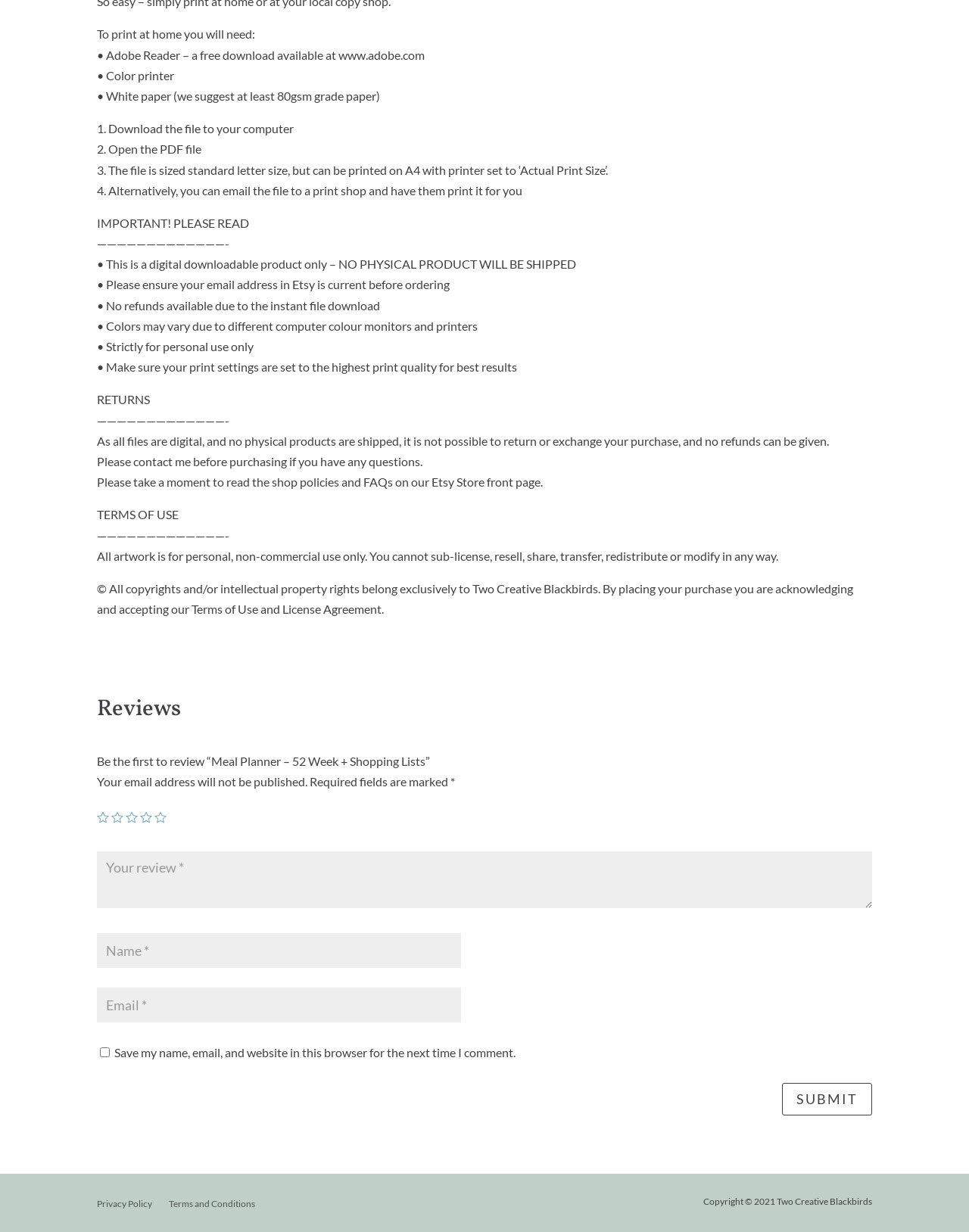Answer succinctly with a single word or phrase:
What software is required to open the file?

Adobe Reader